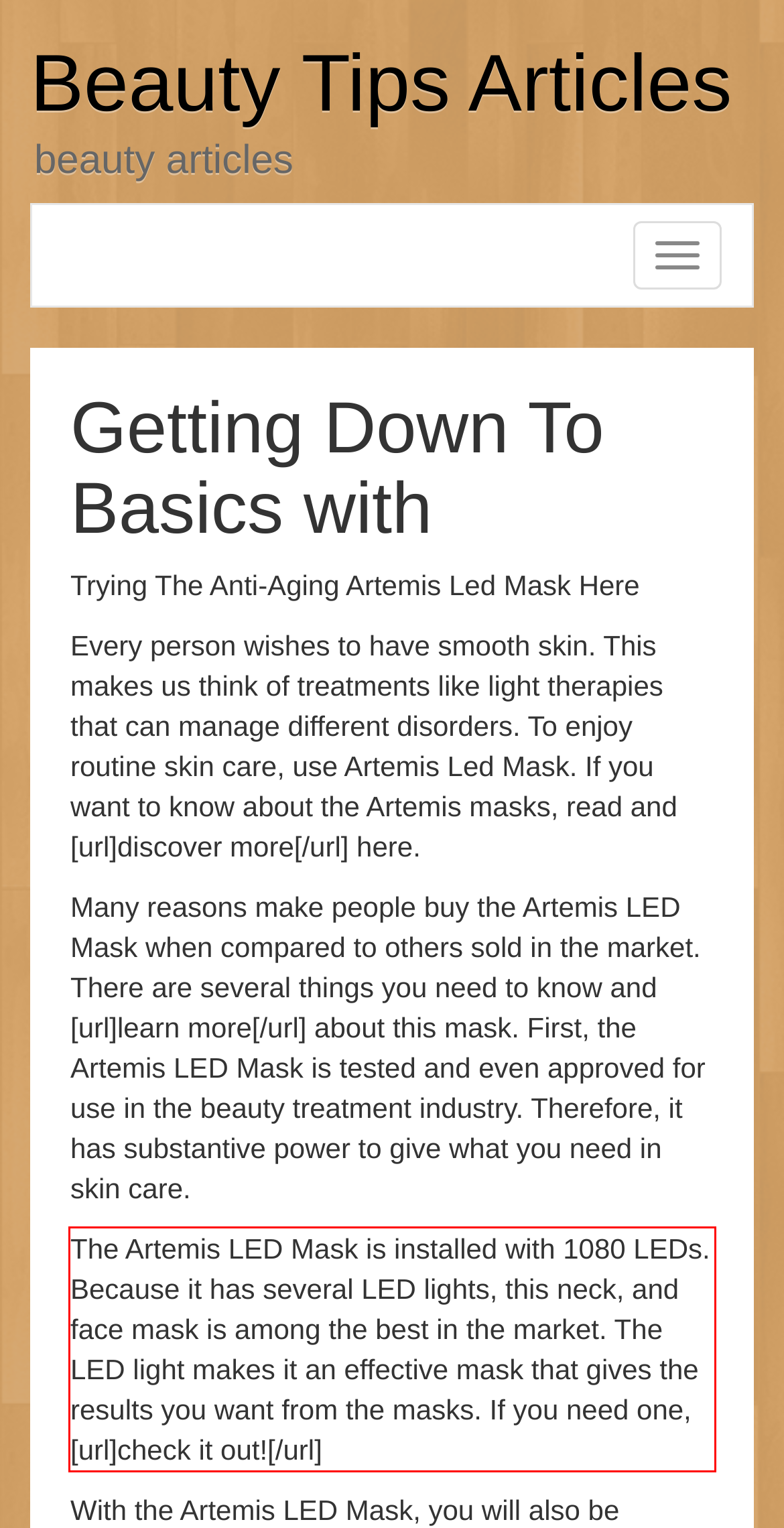Please perform OCR on the text content within the red bounding box that is highlighted in the provided webpage screenshot.

The Artemis LED Mask is installed with 1080 LEDs. Because it has several LED lights, this neck, and face mask is among the best in the market. The LED light makes it an effective mask that gives the results you want from the masks. If you need one, [url]check it out![/url]